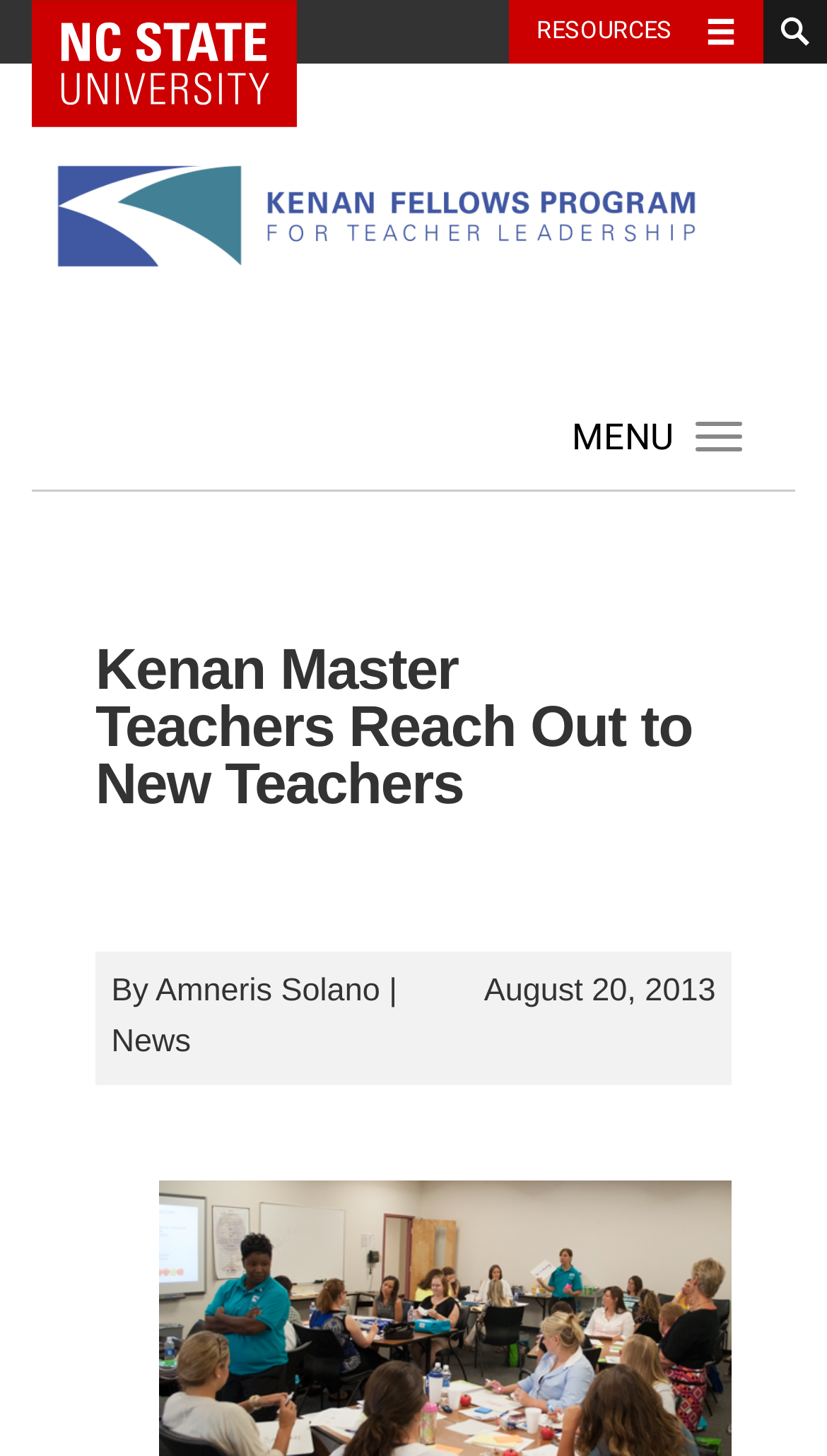Analyze the image and deliver a detailed answer to the question: What is the category of the article?

I inferred this answer by looking at the text below the main heading, which says 'News'. This indicates that the article belongs to the news category.